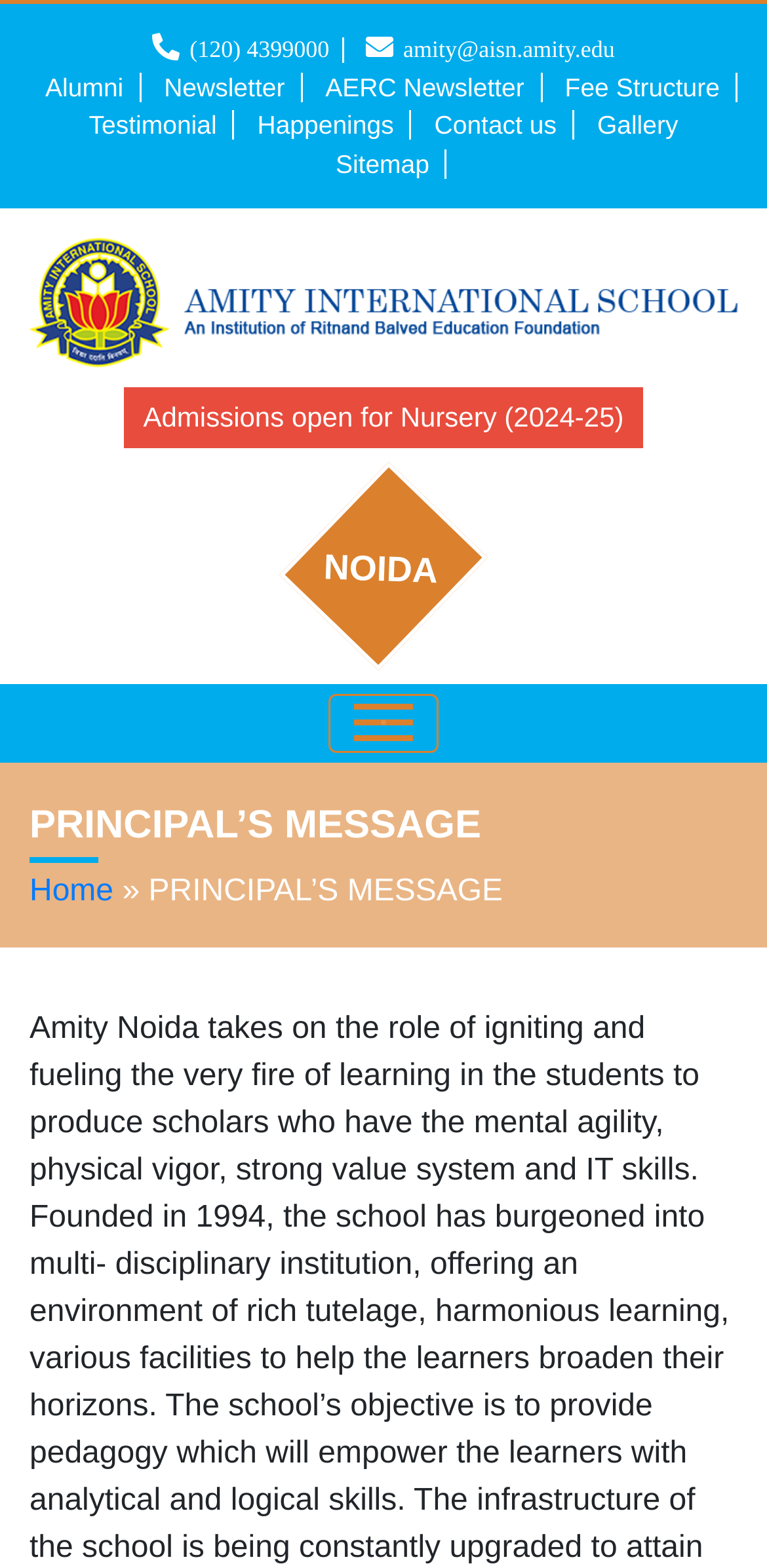Identify the bounding box of the HTML element described here: "amity@aisn.amity.edu". Provide the coordinates as four float numbers between 0 and 1: [left, top, right, bottom].

[0.526, 0.023, 0.802, 0.04]